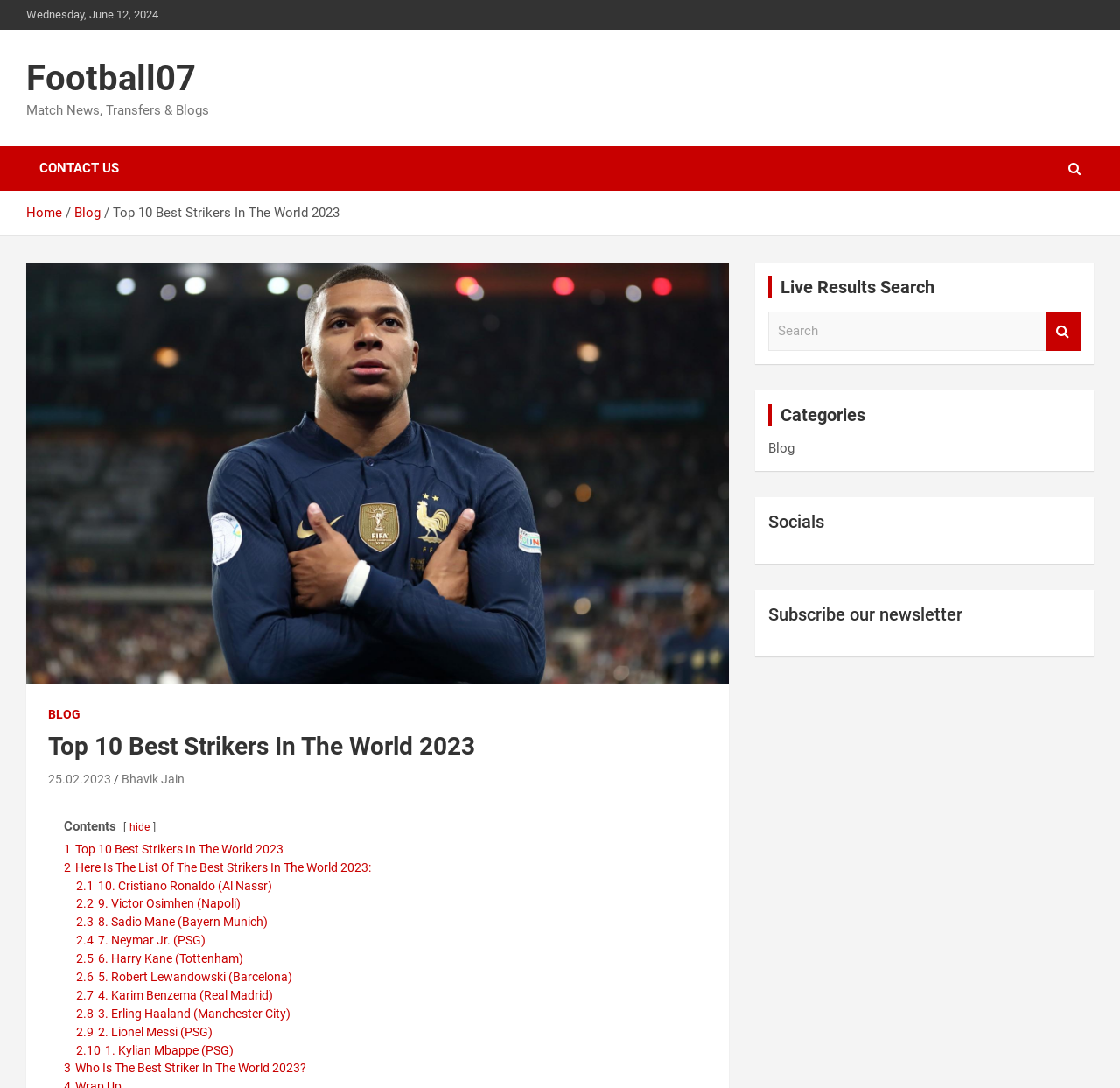Specify the bounding box coordinates of the element's area that should be clicked to execute the given instruction: "Search for live results". The coordinates should be four float numbers between 0 and 1, i.e., [left, top, right, bottom].

[0.686, 0.287, 0.934, 0.322]